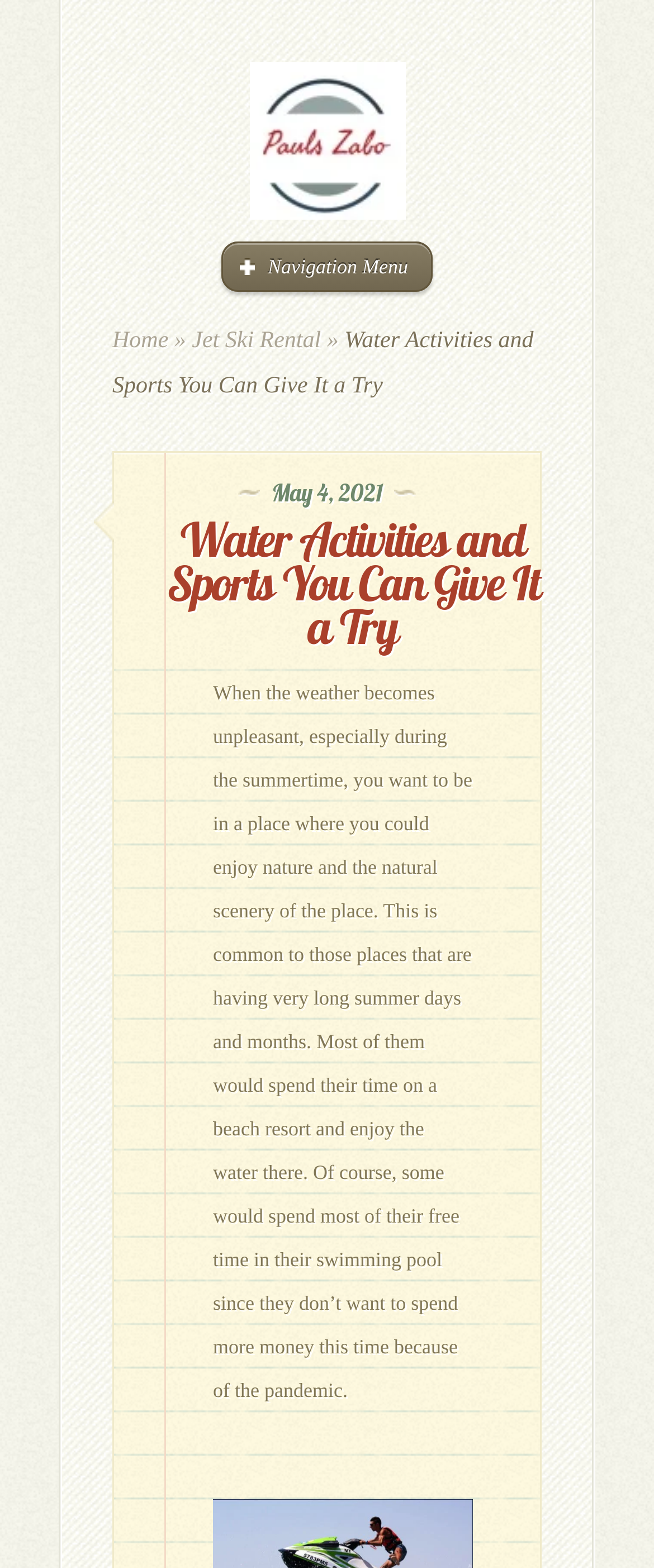How many navigation menu items are there?
Please ensure your answer to the question is detailed and covers all necessary aspects.

There are three navigation menu items, which can be found by looking at the link elements with the texts 'Home', '»', and 'Jet Ski Rental' below the navigation menu link element.